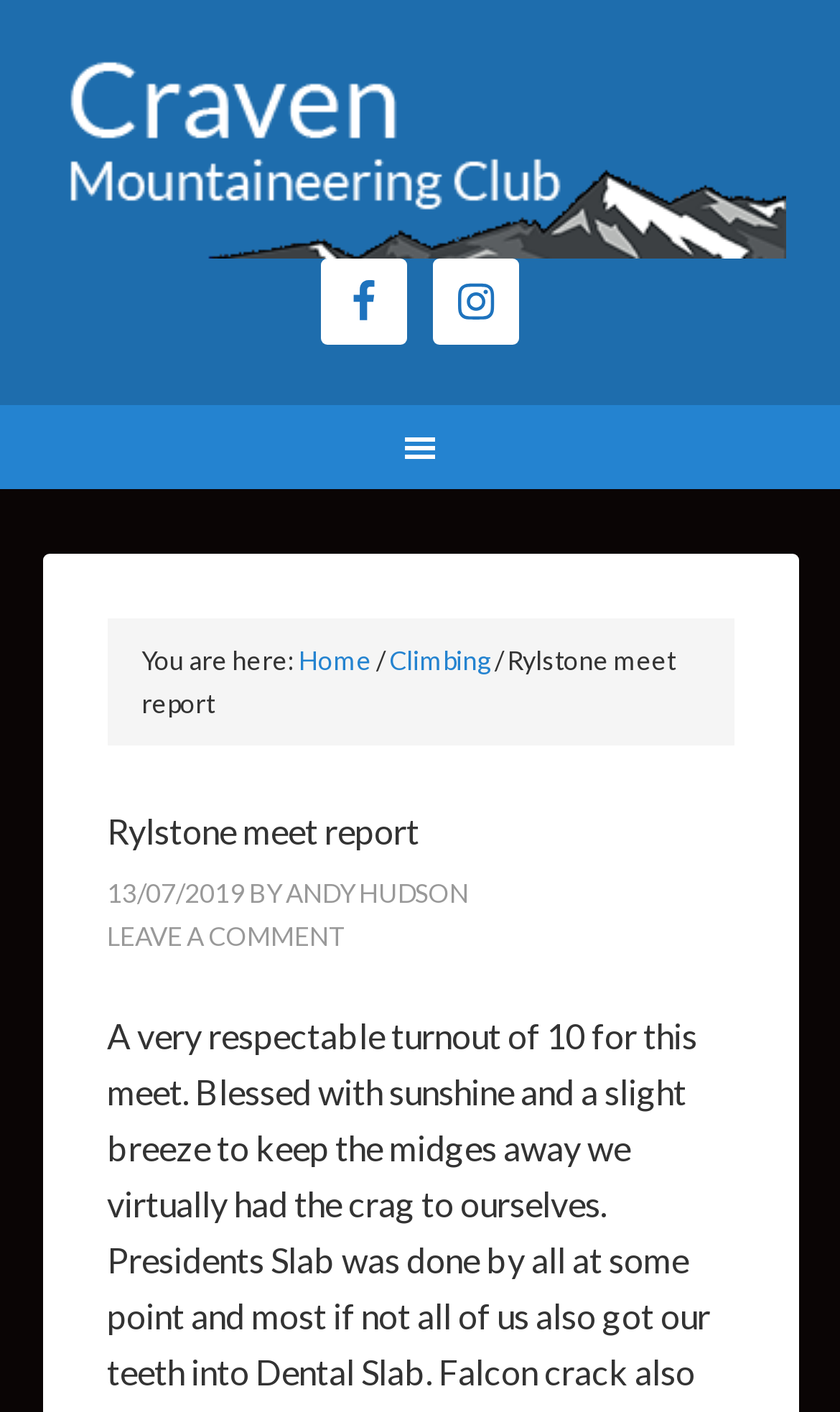What social media platform has an icon with a bounding box of [0.408, 0.198, 0.459, 0.229]?
Please provide a single word or phrase based on the screenshot.

Facebook